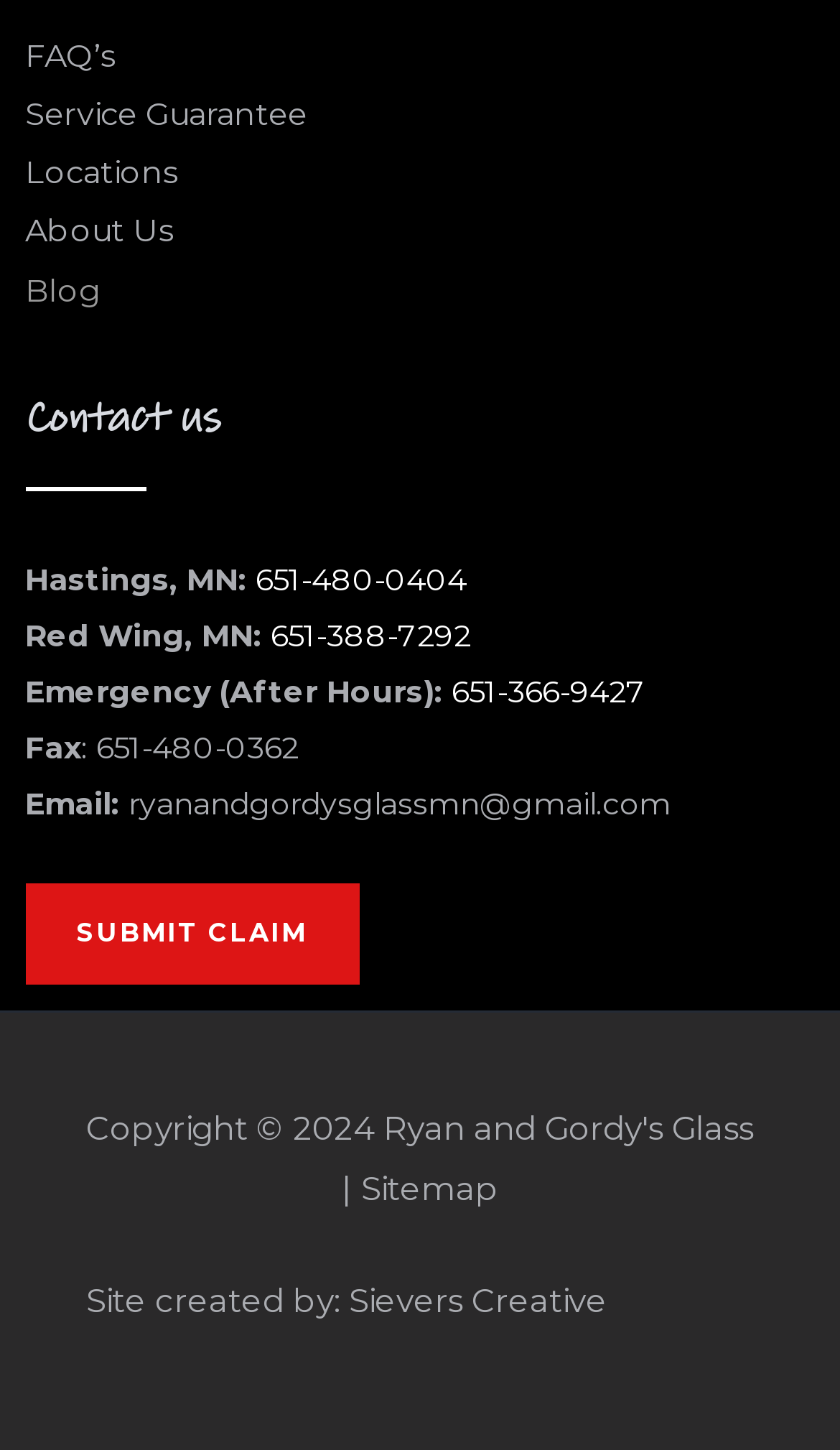Give a short answer to this question using one word or a phrase:
What is the email address for contact?

ryanandgordysglassmn@gmail.com